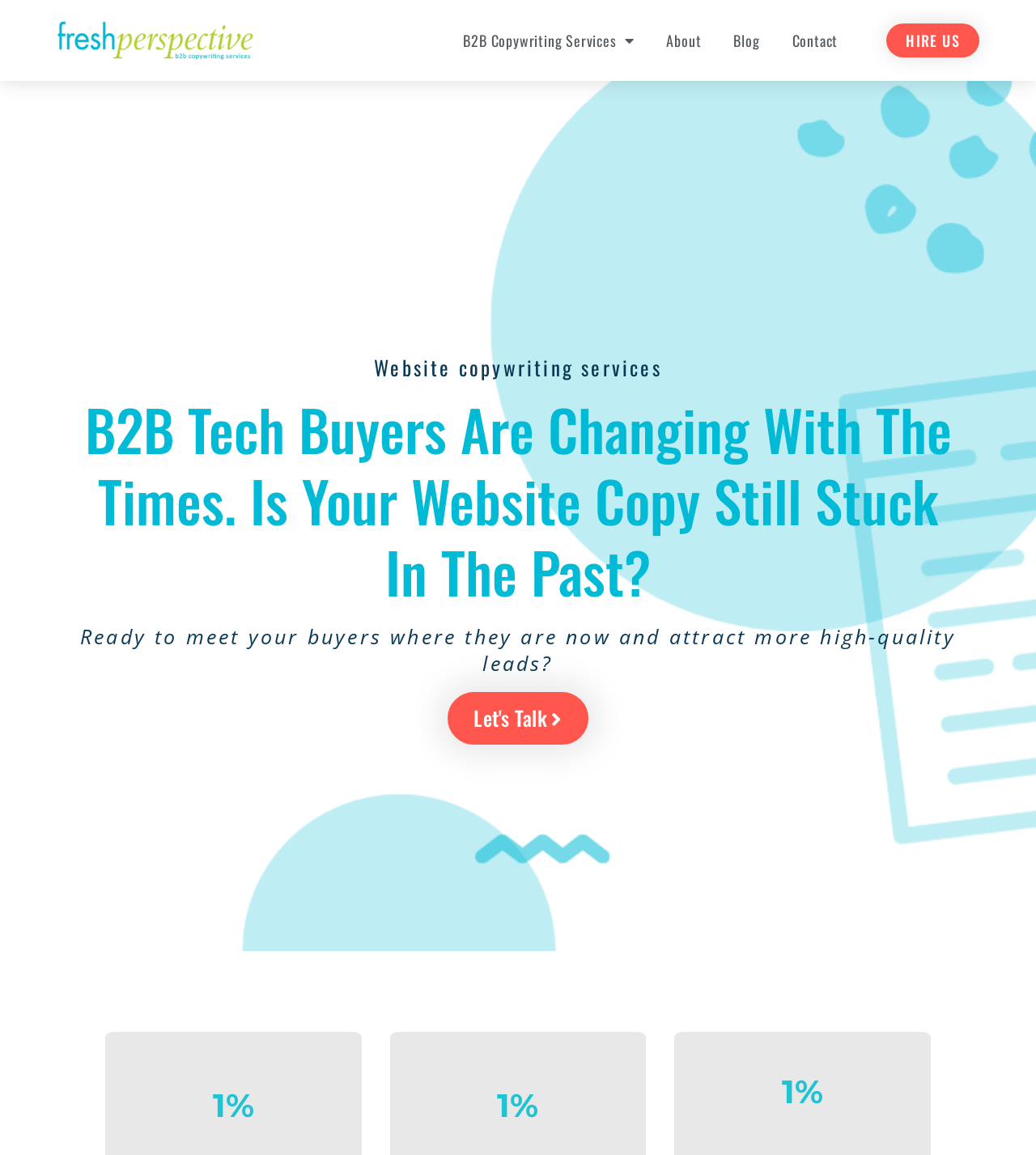Answer in one word or a short phrase: 
What is the text of the second heading?

B2B Tech Buyers Are Changing With The Times. Is Your Website Copy Still Stuck In The Past?